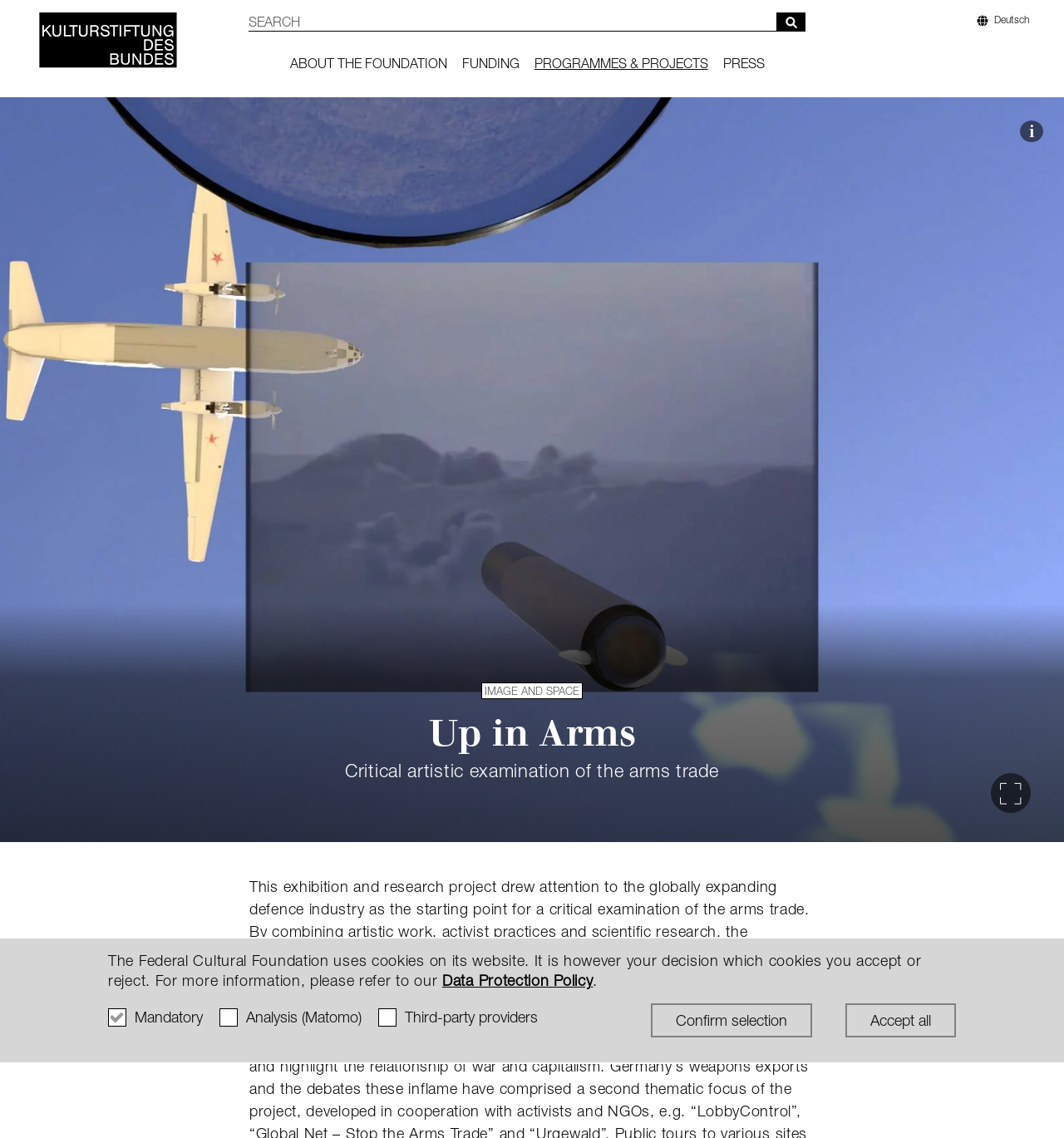Can you find the bounding box coordinates for the element that needs to be clicked to execute this instruction: "View the full version of the decorative background image"? The coordinates should be given as four float numbers between 0 and 1, i.e., [left, top, right, bottom].

[0.931, 0.679, 0.969, 0.714]